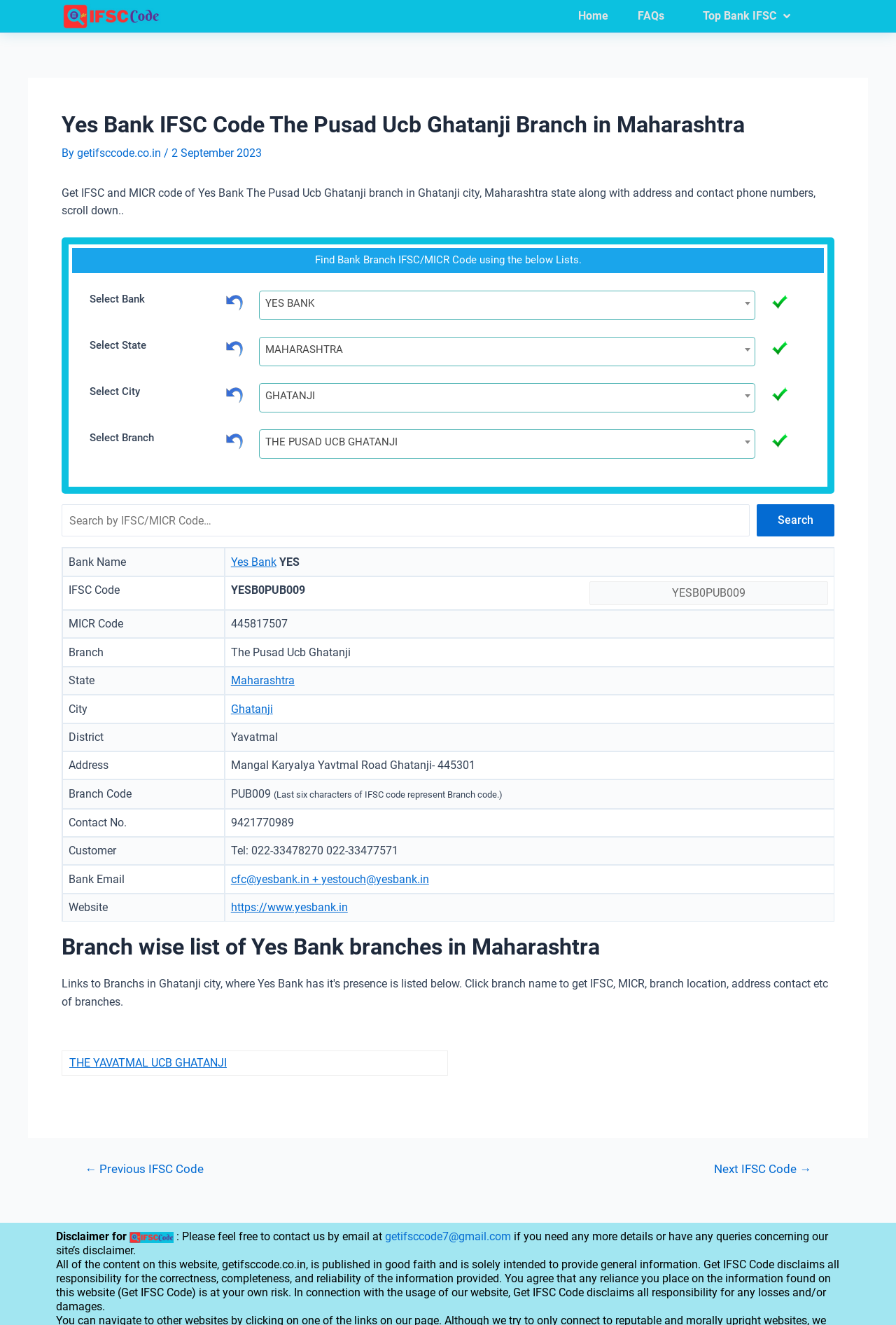Please answer the following question using a single word or phrase: 
What is the address of the branch?

Mangal Karyalya Yavtmal Road Ghatanji- 445301